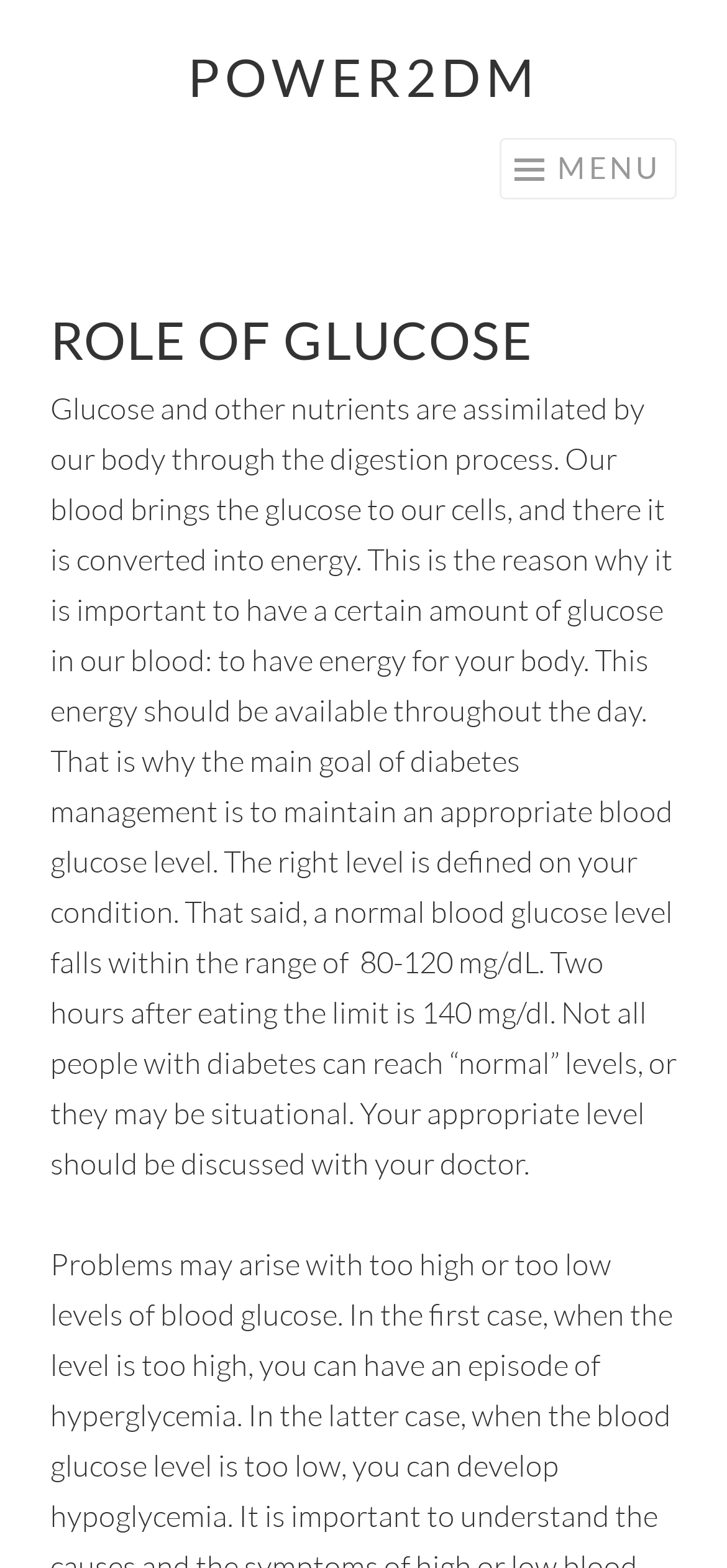Determine the bounding box coordinates (top-left x, top-left y, bottom-right x, bottom-right y) of the UI element described in the following text: Power2DM

[0.258, 0.029, 0.742, 0.069]